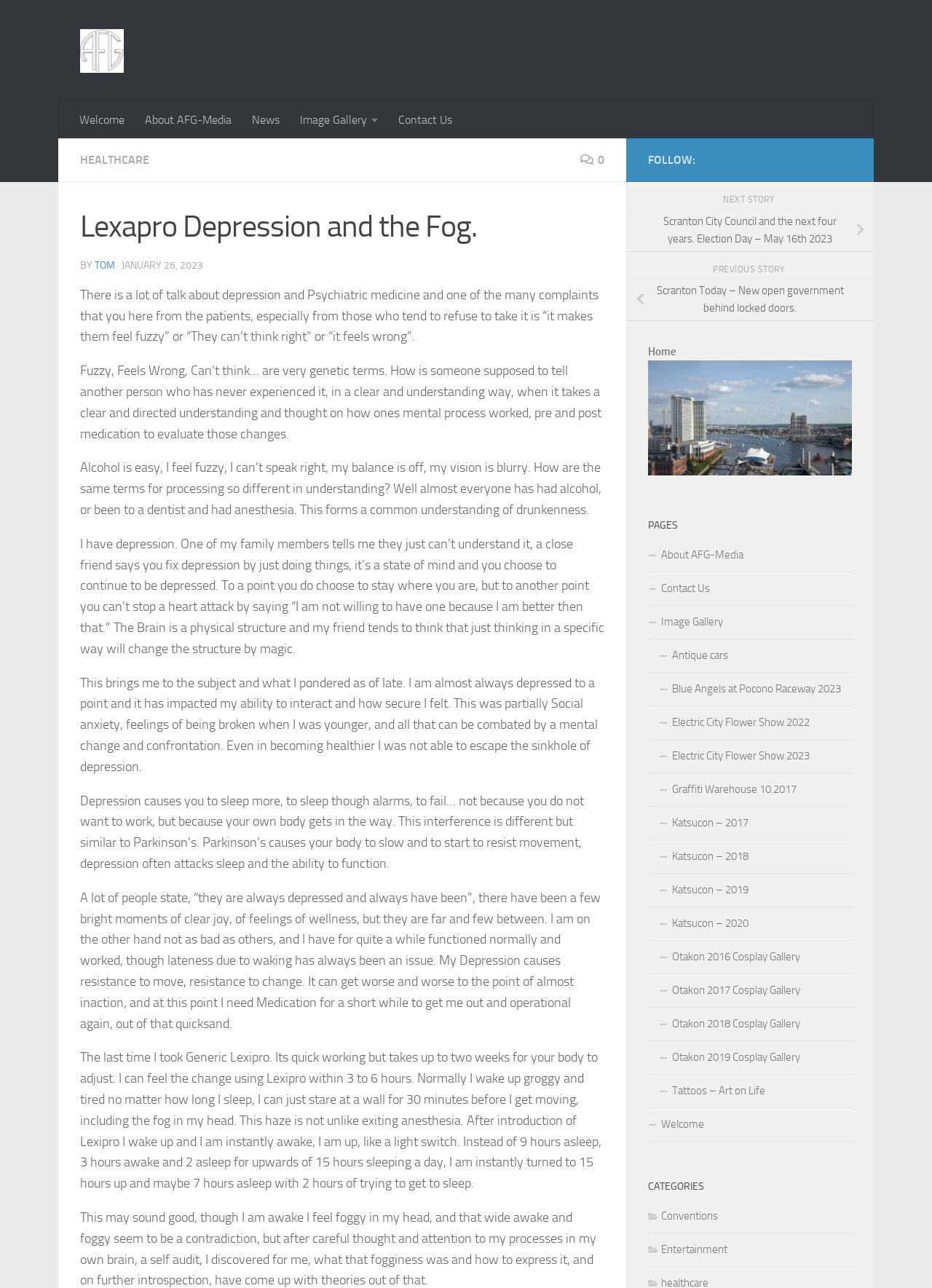Provide the bounding box coordinates of the area you need to click to execute the following instruction: "View the NEWS and REPORTS category".

None